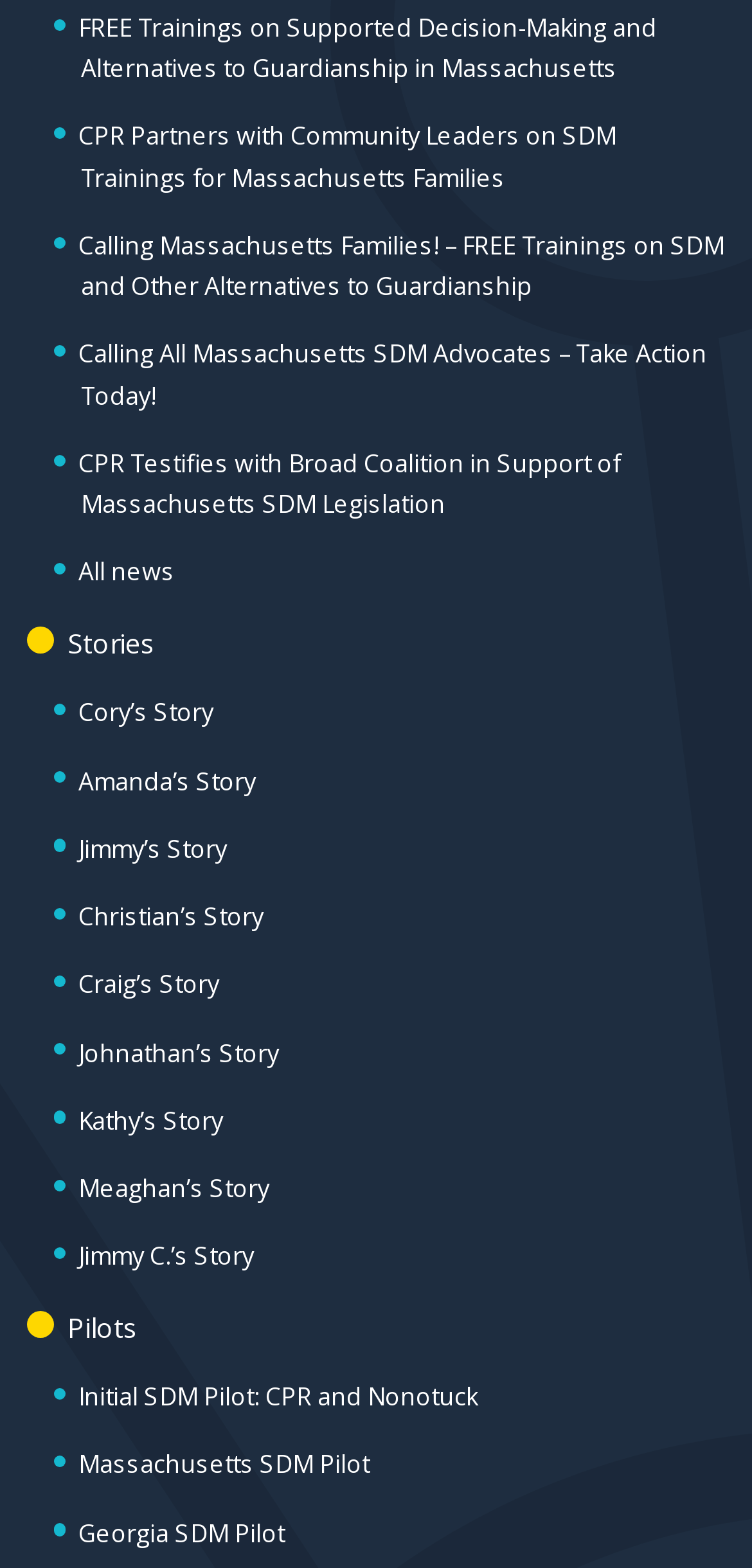Determine the bounding box coordinates of the section I need to click to execute the following instruction: "Read about Massachusetts SDM Pilot". Provide the coordinates as four float numbers between 0 and 1, i.e., [left, top, right, bottom].

[0.104, 0.924, 0.491, 0.945]